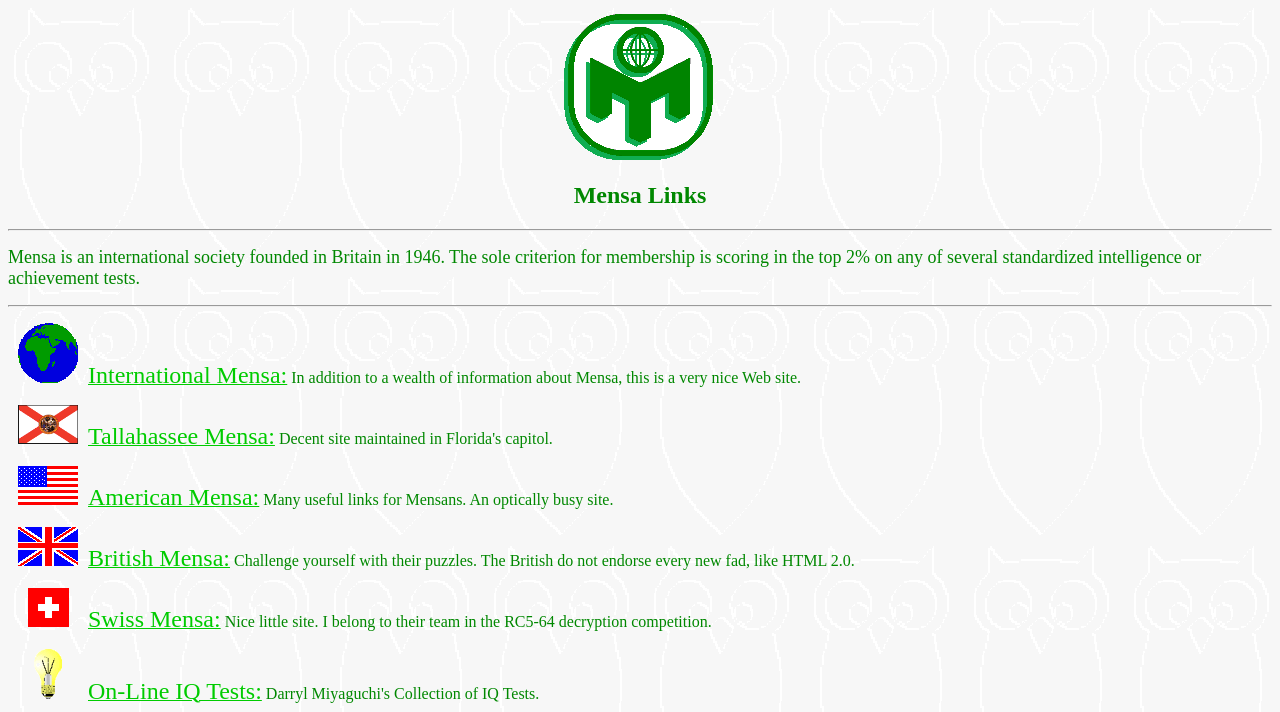Mark the bounding box of the element that matches the following description: "Tallahassee Mensa:".

[0.006, 0.604, 0.215, 0.628]